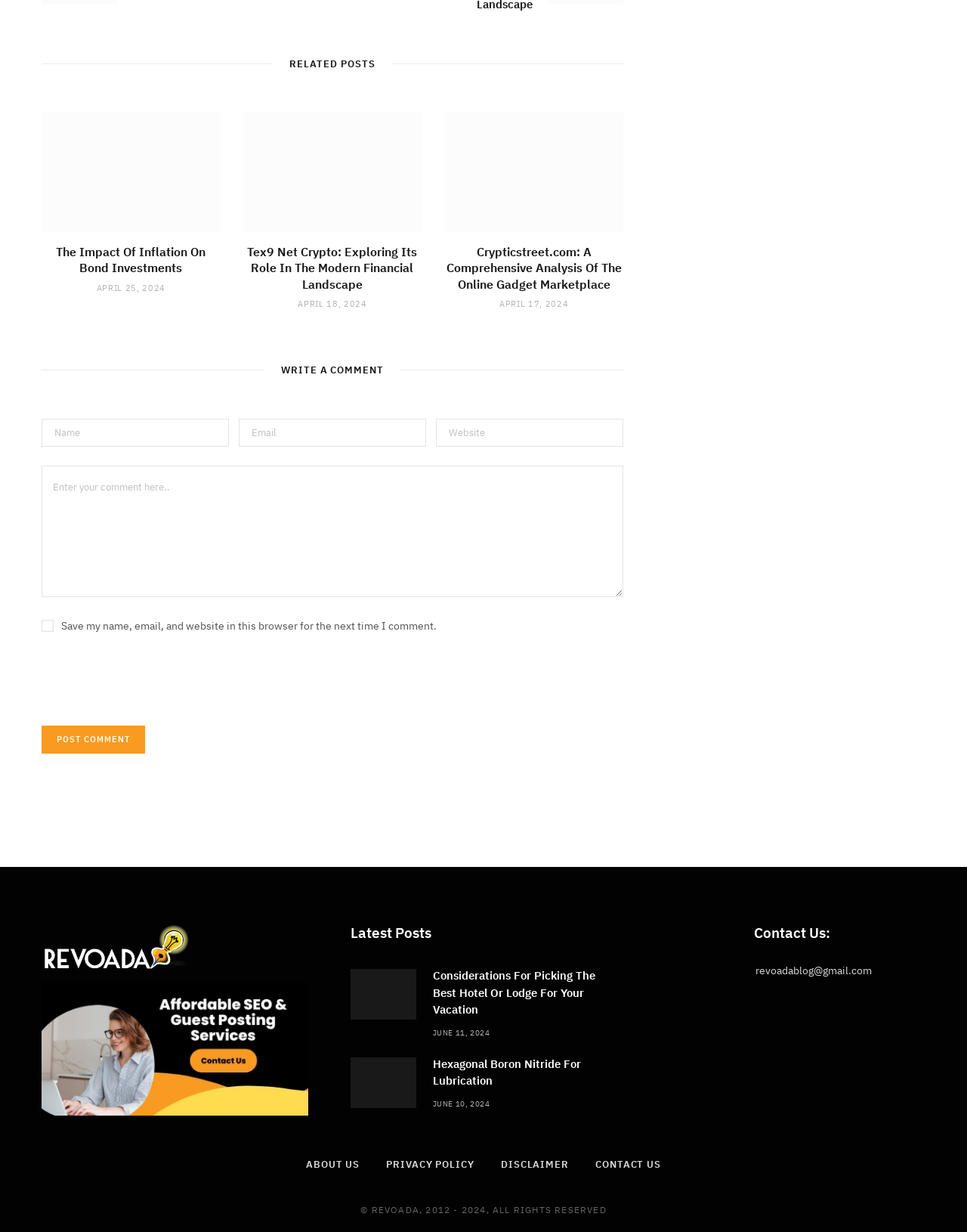Determine the bounding box for the UI element that matches this description: "Back".

None